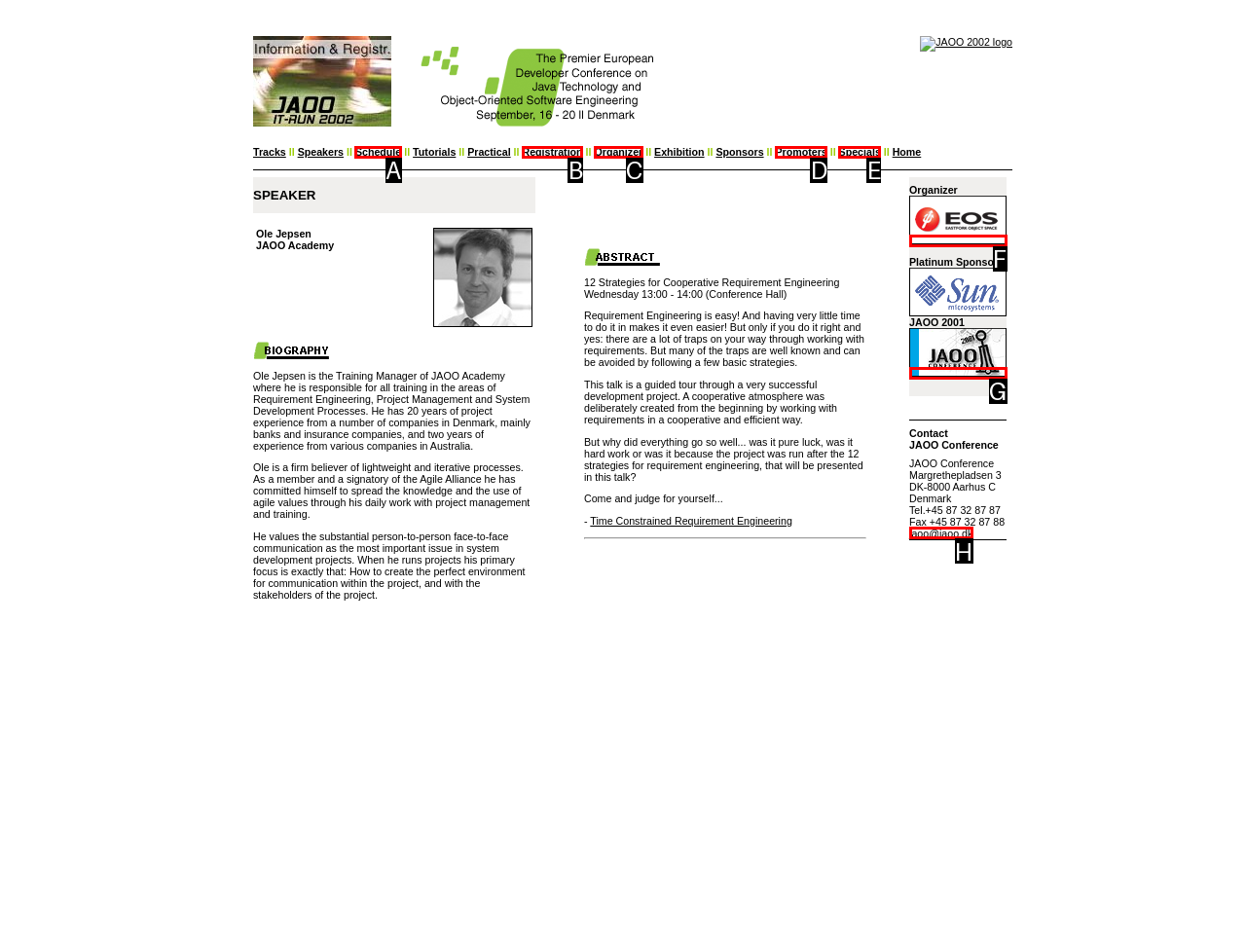Pick the option that corresponds to: jaoo@jaoo.dk
Provide the letter of the correct choice.

H